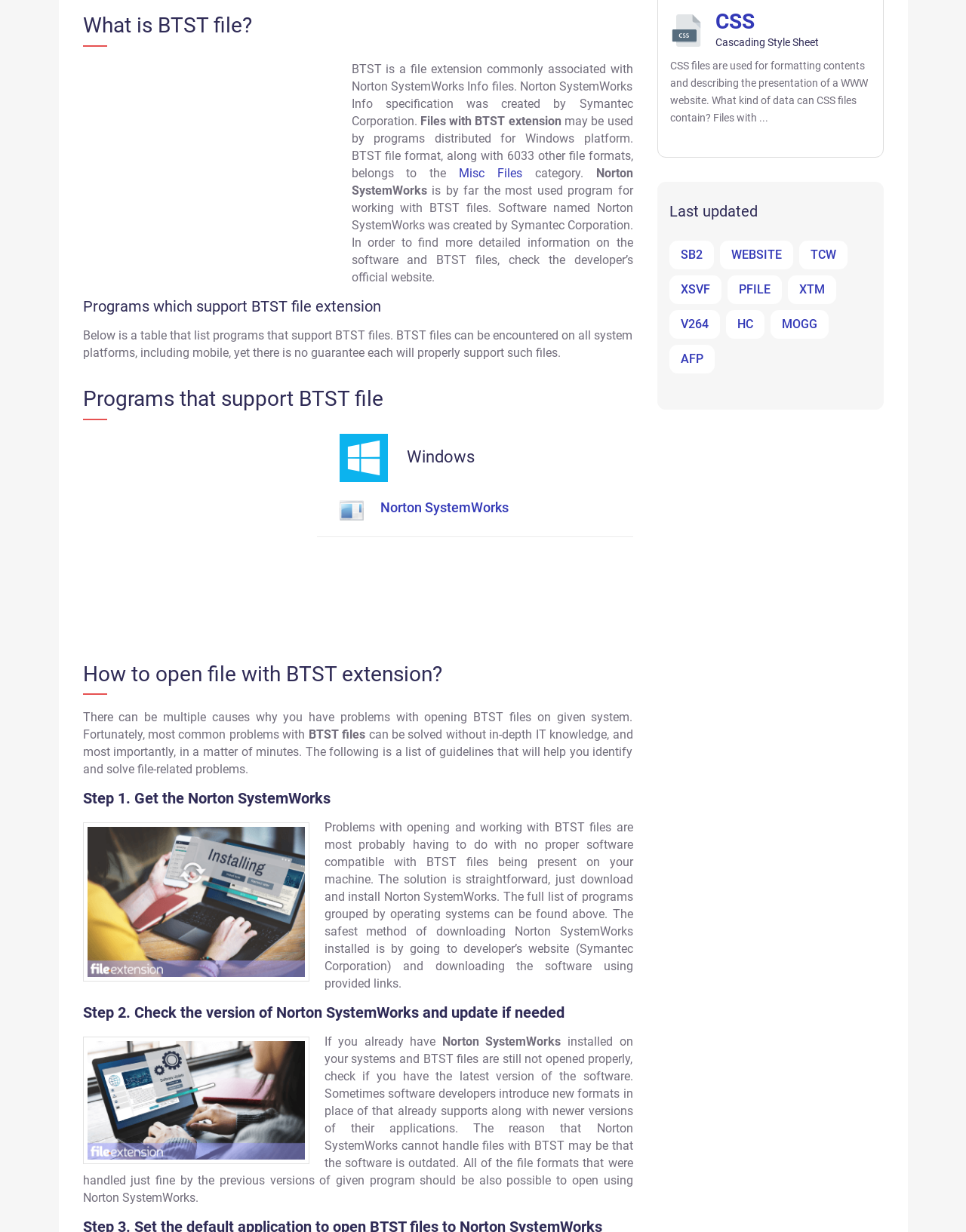Find the bounding box coordinates for the element described here: "V264".

[0.693, 0.252, 0.745, 0.275]